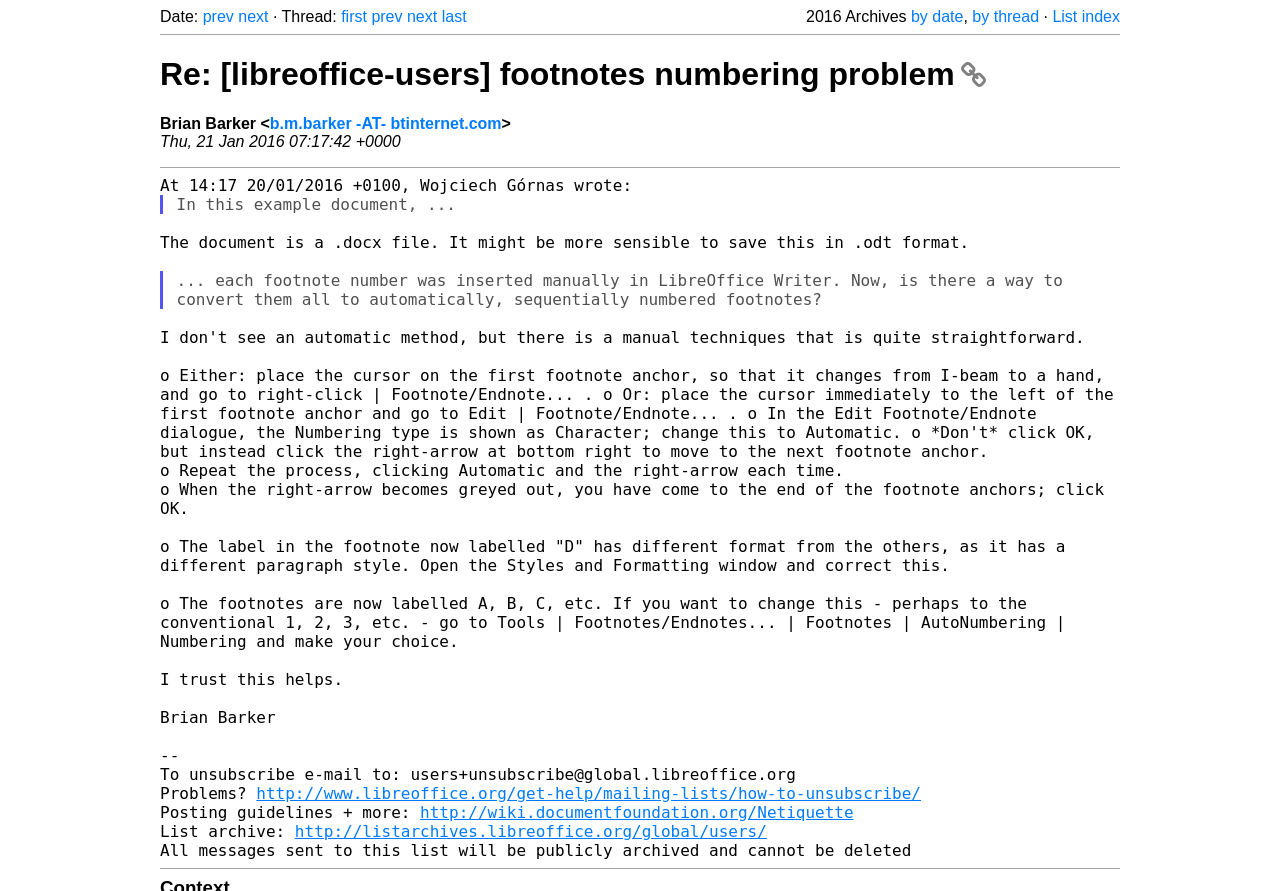Please provide the bounding box coordinates for the element that needs to be clicked to perform the following instruction: "view archives by date". The coordinates should be given as four float numbers between 0 and 1, i.e., [left, top, right, bottom].

[0.712, 0.009, 0.753, 0.028]